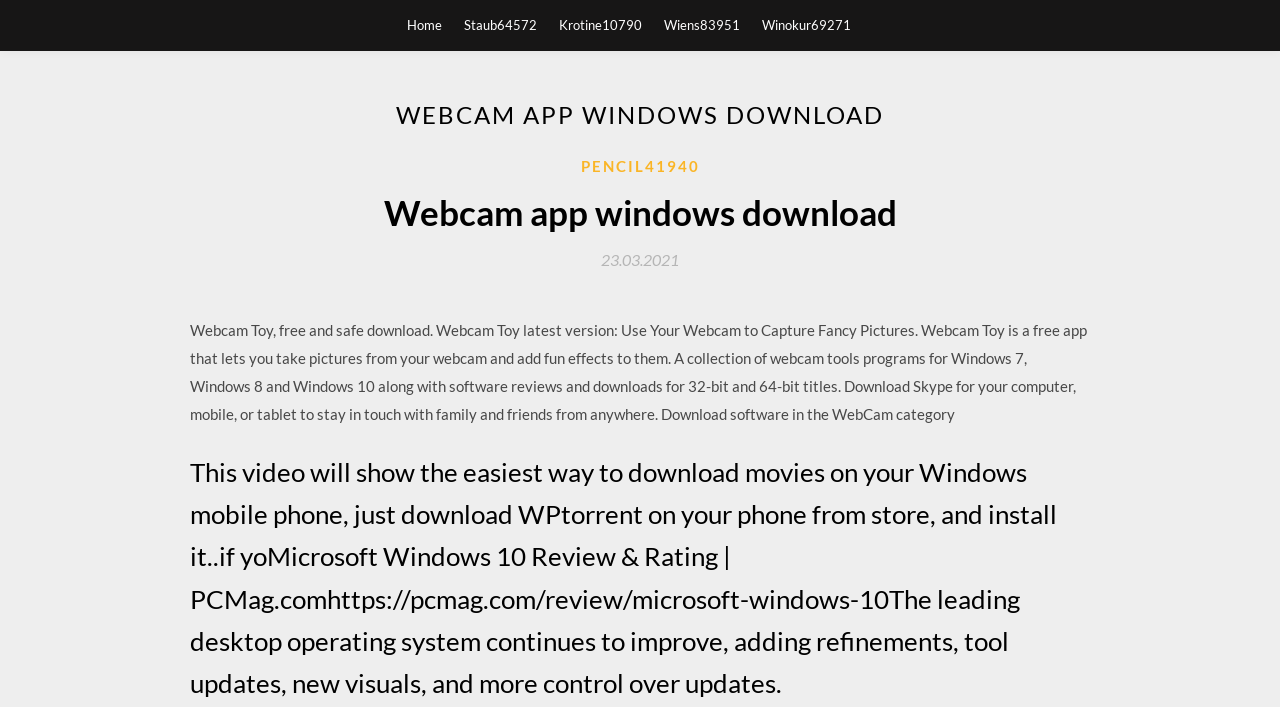Detail the features and information presented on the webpage.

The webpage is about downloading a webcam app for Windows, specifically focusing on the year 2020. At the top, there are five links: "Home", "Staub64572", "Krotine10790", "Wiens83951", and "Winokur69271", which are aligned horizontally and take up a small portion of the top section.

Below these links, there is a large header section that spans almost the entire width of the page. It contains a heading that reads "WEBCAM APP WINDOWS DOWNLOAD" in a prominent font. 

Underneath the header, there is a section with a link to "PENCIL41940" and a heading that repeats the title "Webcam app windows download". Next to the heading, there is a link to a specific date, "23.03.2021", which is accompanied by a time element.

The main content of the page is a block of text that describes Webcam Toy, a free app that allows users to take pictures from their webcam and add fun effects. The text also mentions a collection of webcam tools programs for Windows 7, 8, and 10, along with software reviews and downloads. Additionally, it provides information about downloading Skype for computers, mobile devices, or tablets.

Finally, there is a heading that appears to be a summary of a video, which explains how to download movies on a Windows mobile phone using WPtorrent. The heading also includes a review of Microsoft Windows 10 from PCMag.com, highlighting its improvements, refinements, and new features.